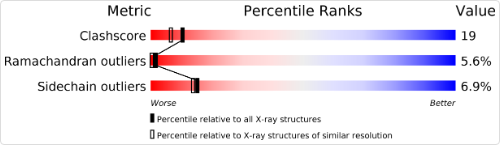What is the purpose of this molecular structure analysis?
Using the image, respond with a single word or phrase.

Evaluating structure quality